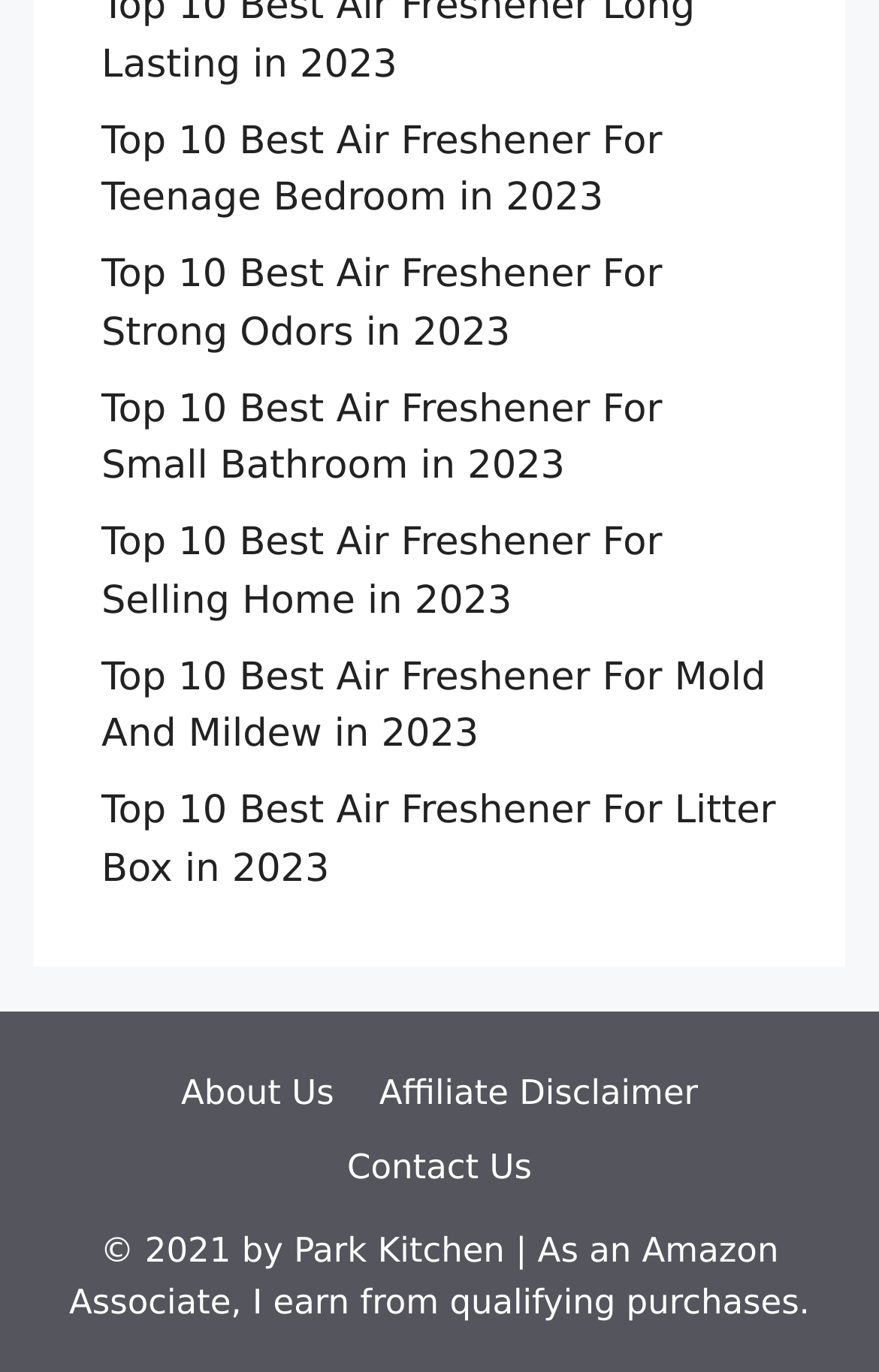Using the description "Contact Us", predict the bounding box of the relevant HTML element.

[0.395, 0.835, 0.605, 0.865]